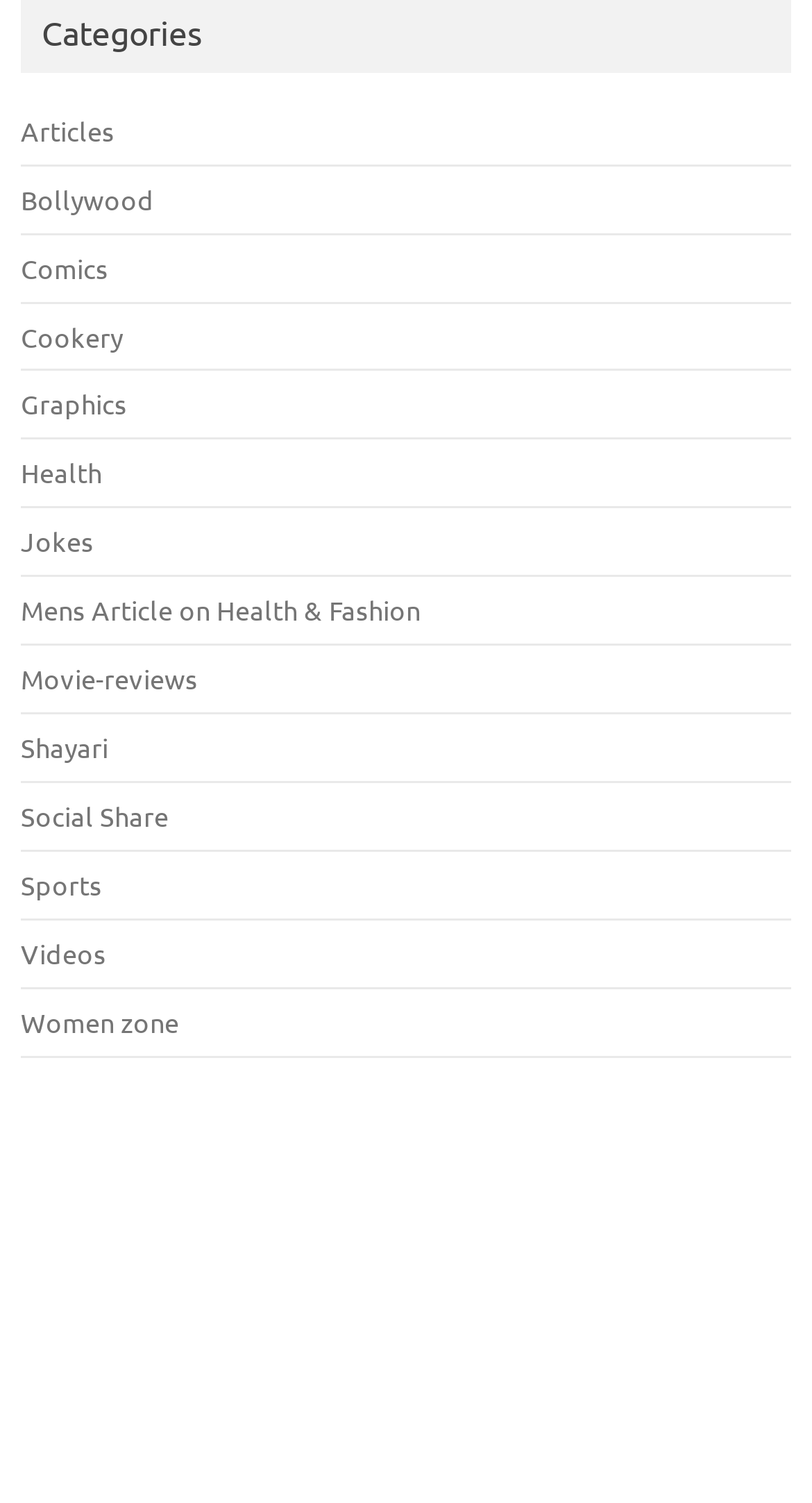Locate the bounding box of the UI element described in the following text: "Women zone".

[0.026, 0.668, 0.221, 0.692]